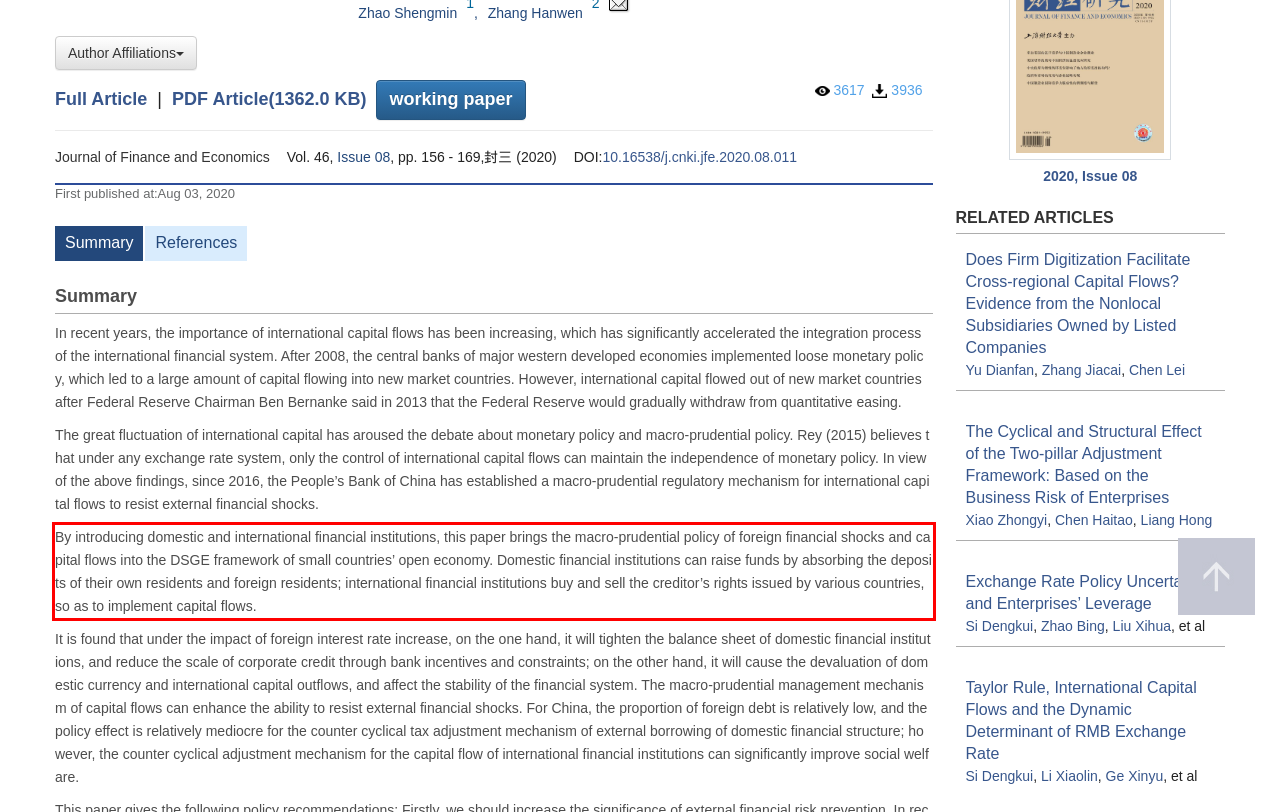Given the screenshot of a webpage, identify the red rectangle bounding box and recognize the text content inside it, generating the extracted text.

By introducing domestic and international financial institutions, this paper brings the macro-prudential policy of foreign financial shocks and capital flows into the DSGE framework of small countries’ open economy. Domestic financial institutions can raise funds by absorbing the deposits of their own residents and foreign residents; international financial institutions buy and sell the creditor’s rights issued by various countries, so as to implement capital flows.